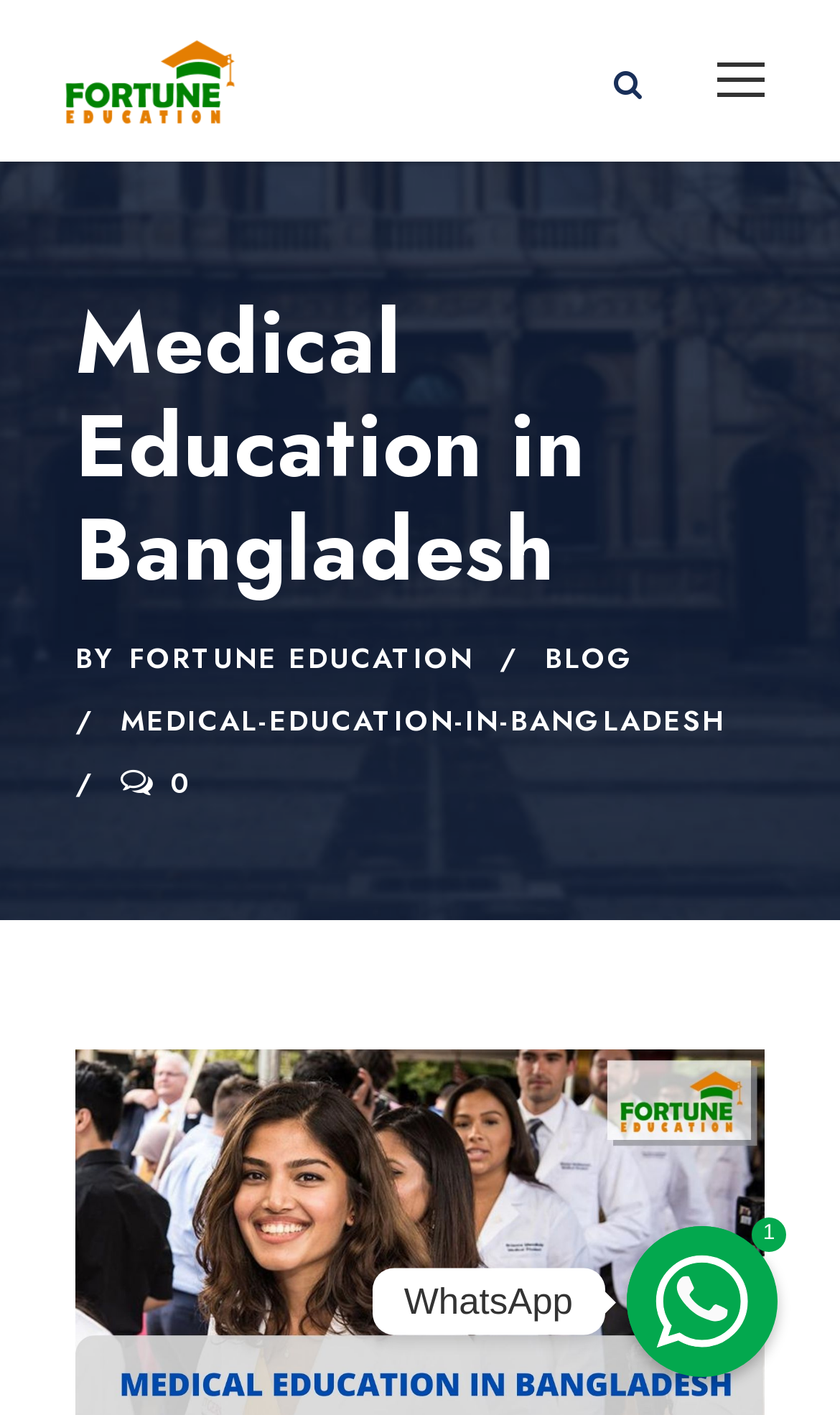Determine the bounding box for the described HTML element: "parent_node: Medical Education in Bangladesh". Ensure the coordinates are four float numbers between 0 and 1 in the format [left, top, right, bottom].

[0.808, 0.897, 0.923, 0.965]